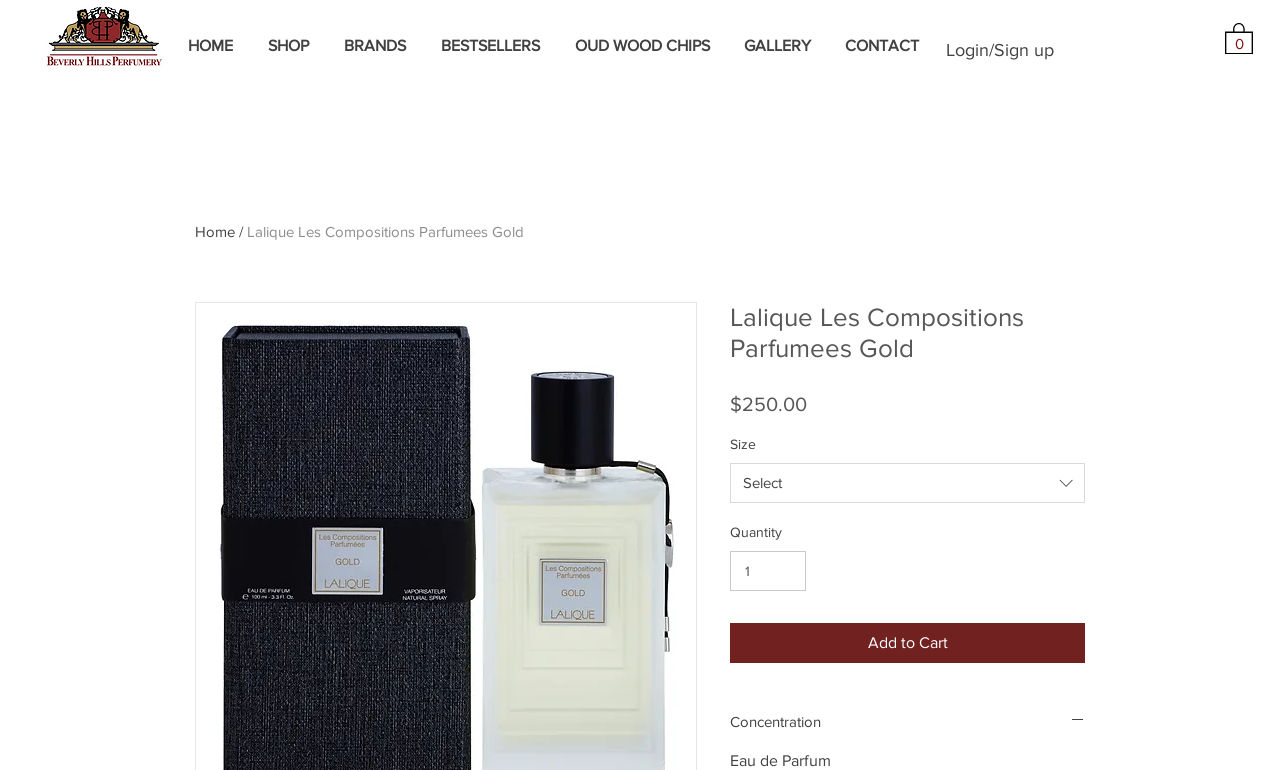Please identify the bounding box coordinates of the element that needs to be clicked to perform the following instruction: "Go to the HOME page".

[0.133, 0.027, 0.195, 0.092]